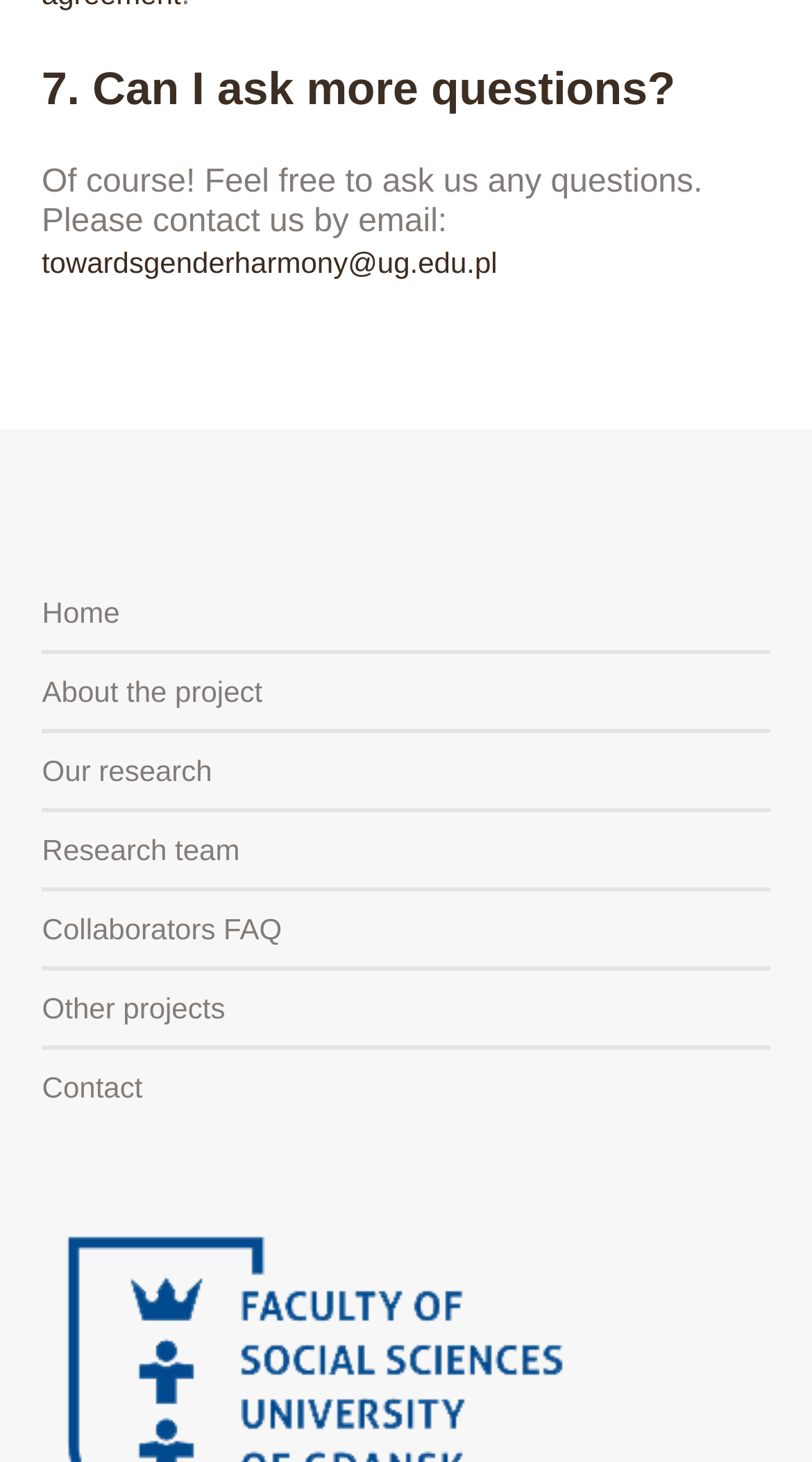How many headings are present on the webpage?
Based on the image, respond with a single word or phrase.

1